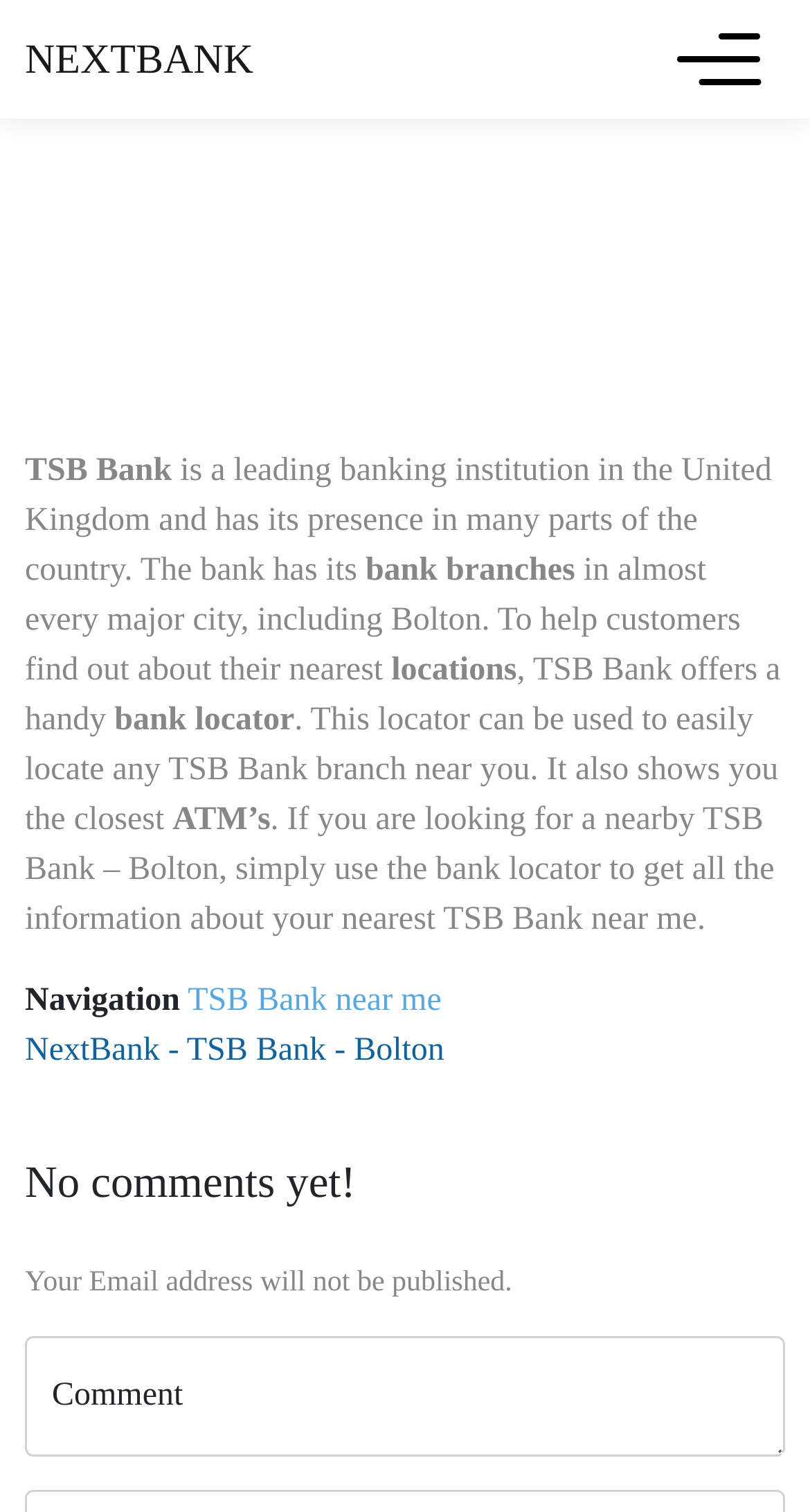What is the main title displayed on this webpage?

TSB Bank – Bolton